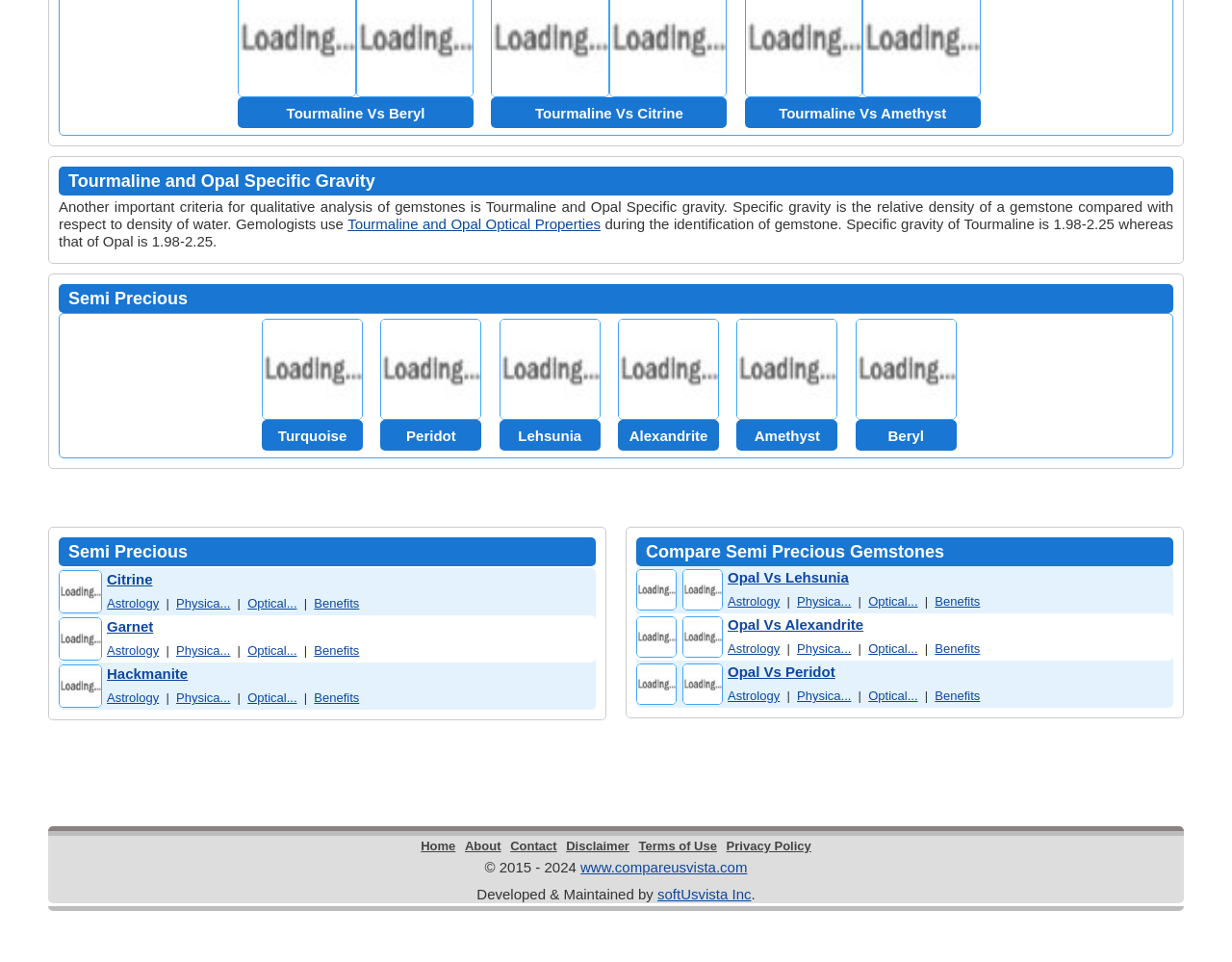Determine the coordinates of the bounding box for the clickable area needed to execute this instruction: "Compare Tourmaline with Beryl".

[0.193, 0.101, 0.384, 0.133]